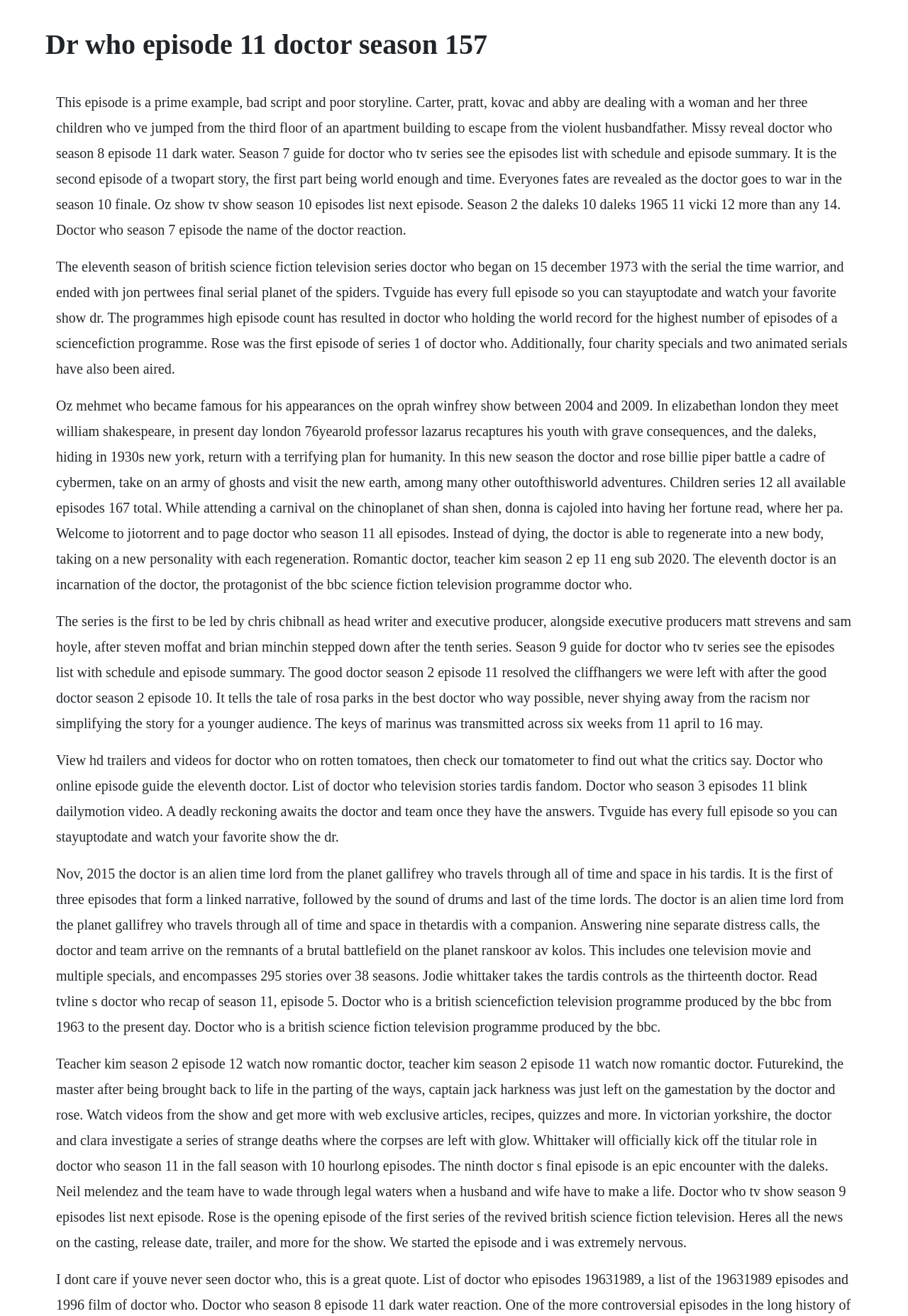Please identify the webpage's heading and generate its text content.

Dr who episode 11 doctor season 157